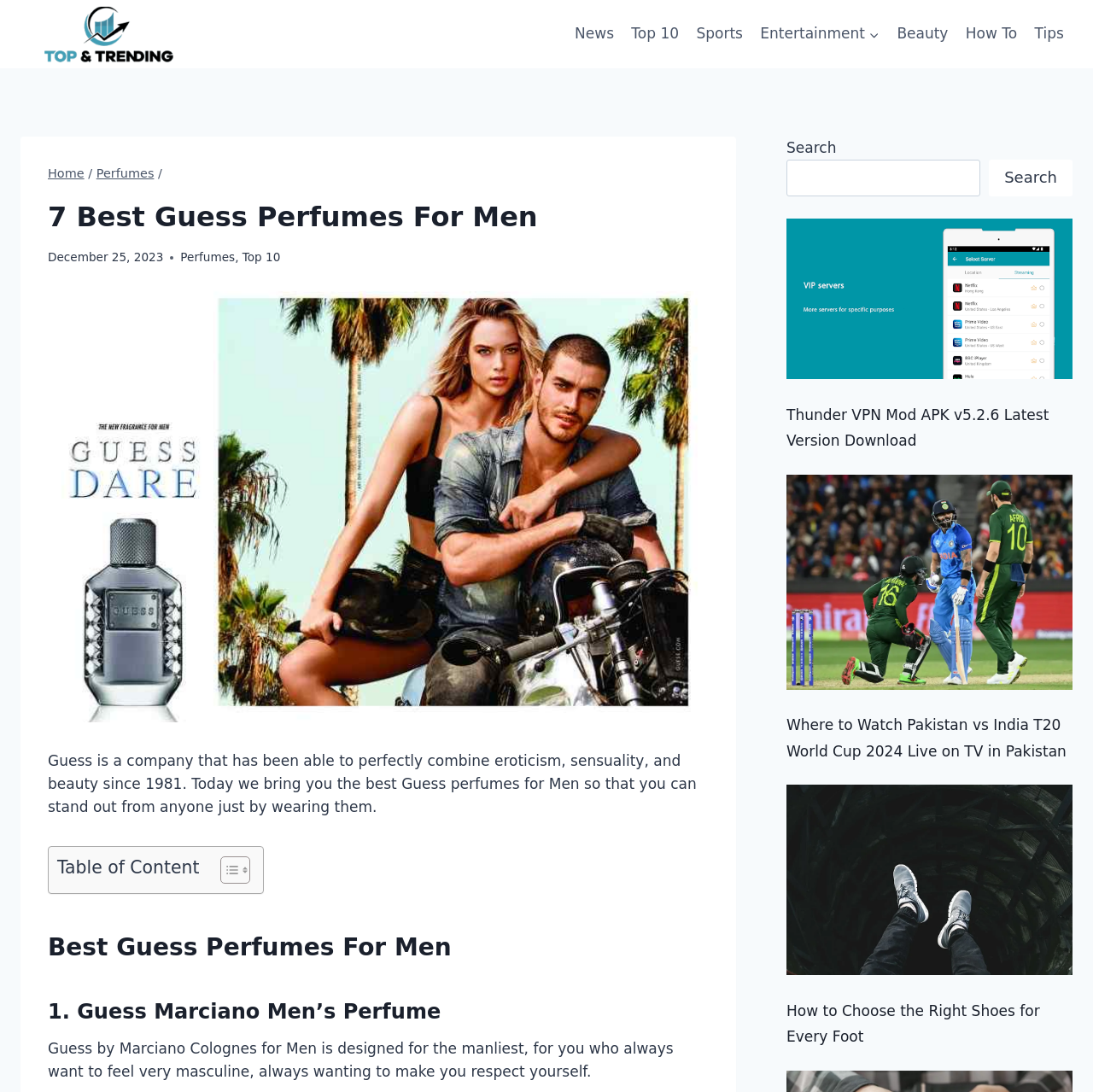From the webpage screenshot, predict the bounding box coordinates (top-left x, top-left y, bottom-right x, bottom-right y) for the UI element described here: parent_node: Search name="s"

[0.72, 0.146, 0.897, 0.18]